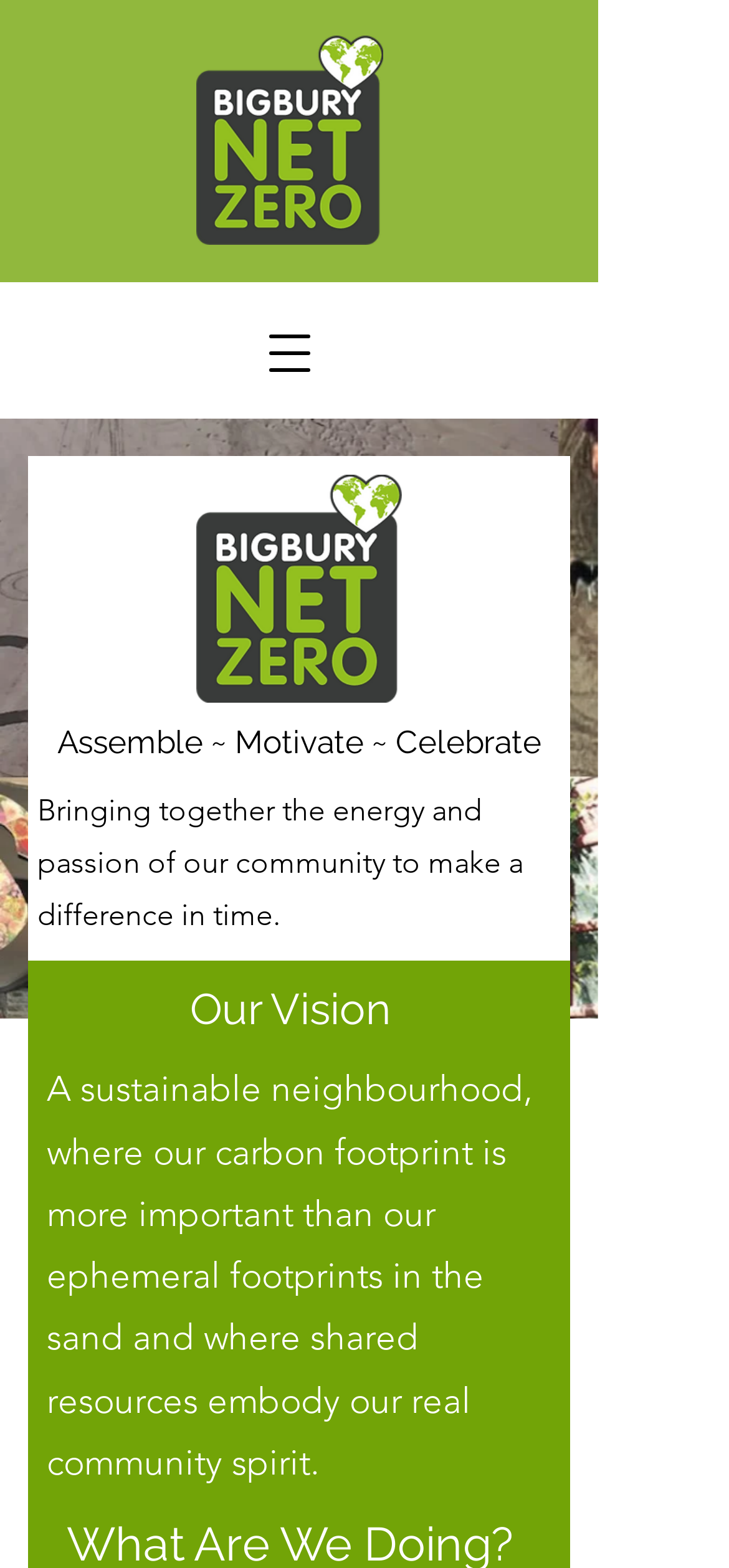Identify the bounding box of the UI element that matches this description: "aria-label="Open navigation menu"".

[0.333, 0.195, 0.462, 0.255]